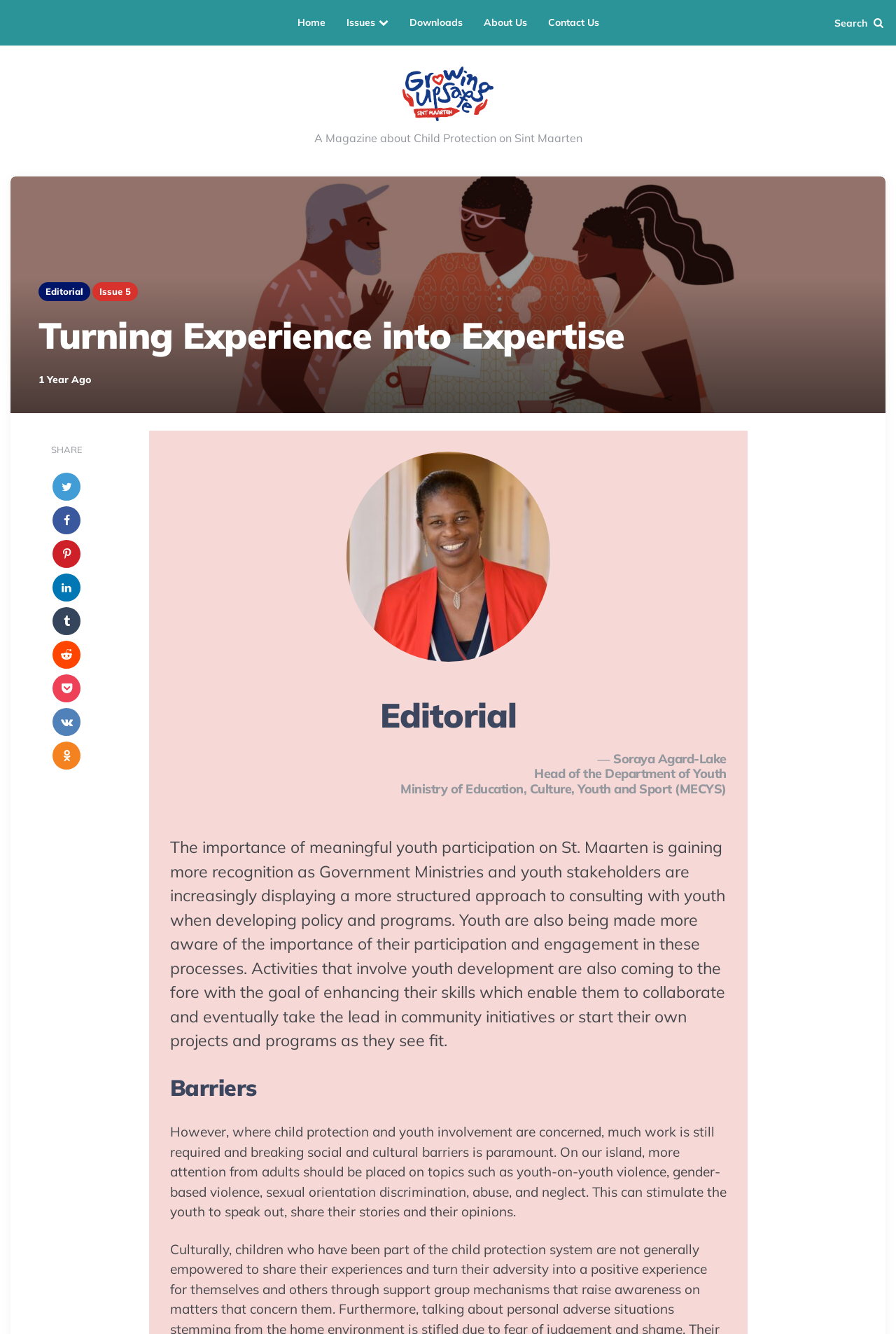Identify the bounding box coordinates of the specific part of the webpage to click to complete this instruction: "Read about Editorial".

[0.043, 0.212, 0.101, 0.226]